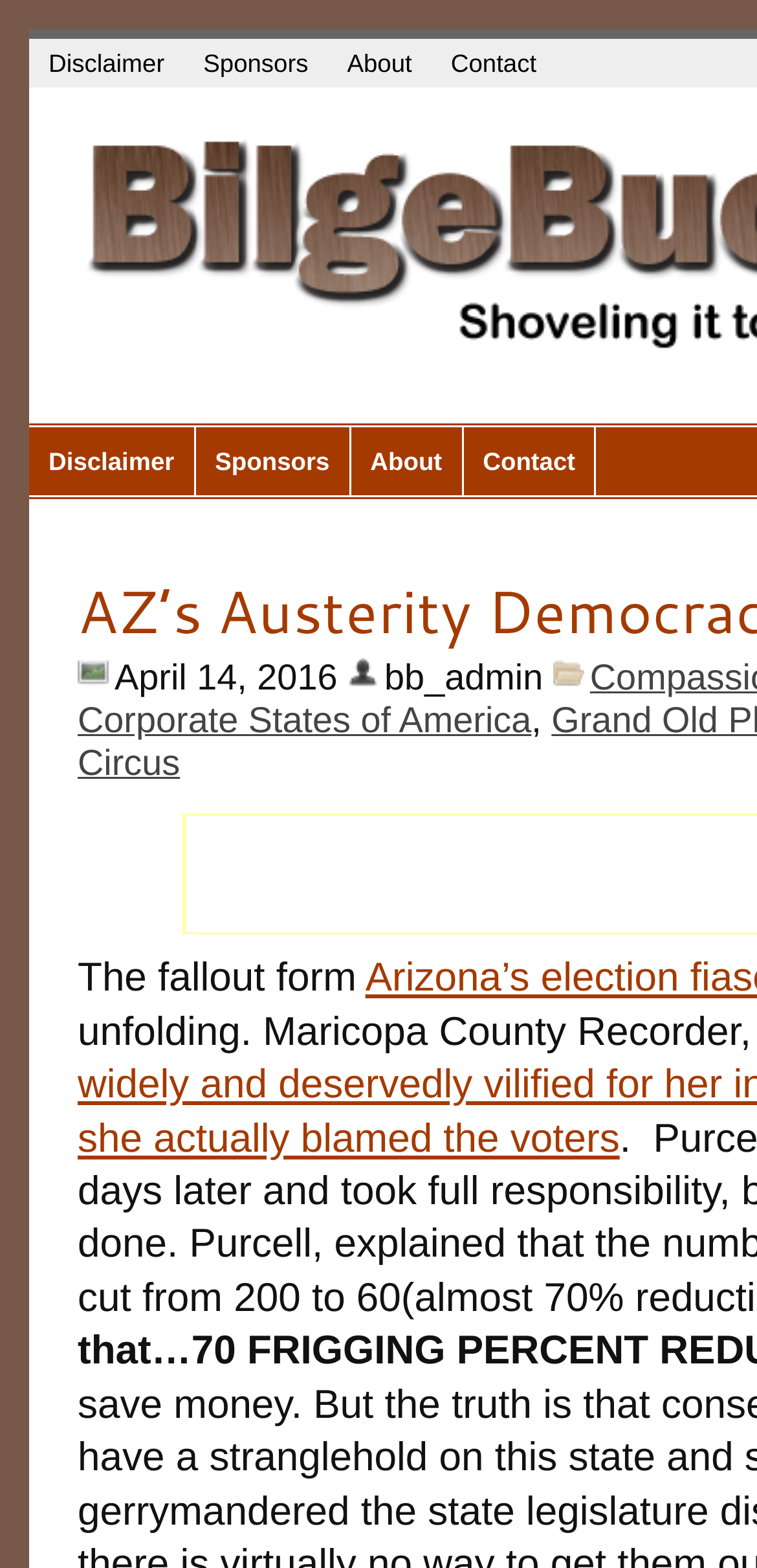Who is the author of the article?
From the details in the image, provide a complete and detailed answer to the question.

I looked for the author of the article and found it in the StaticText element 'bb_admin'.